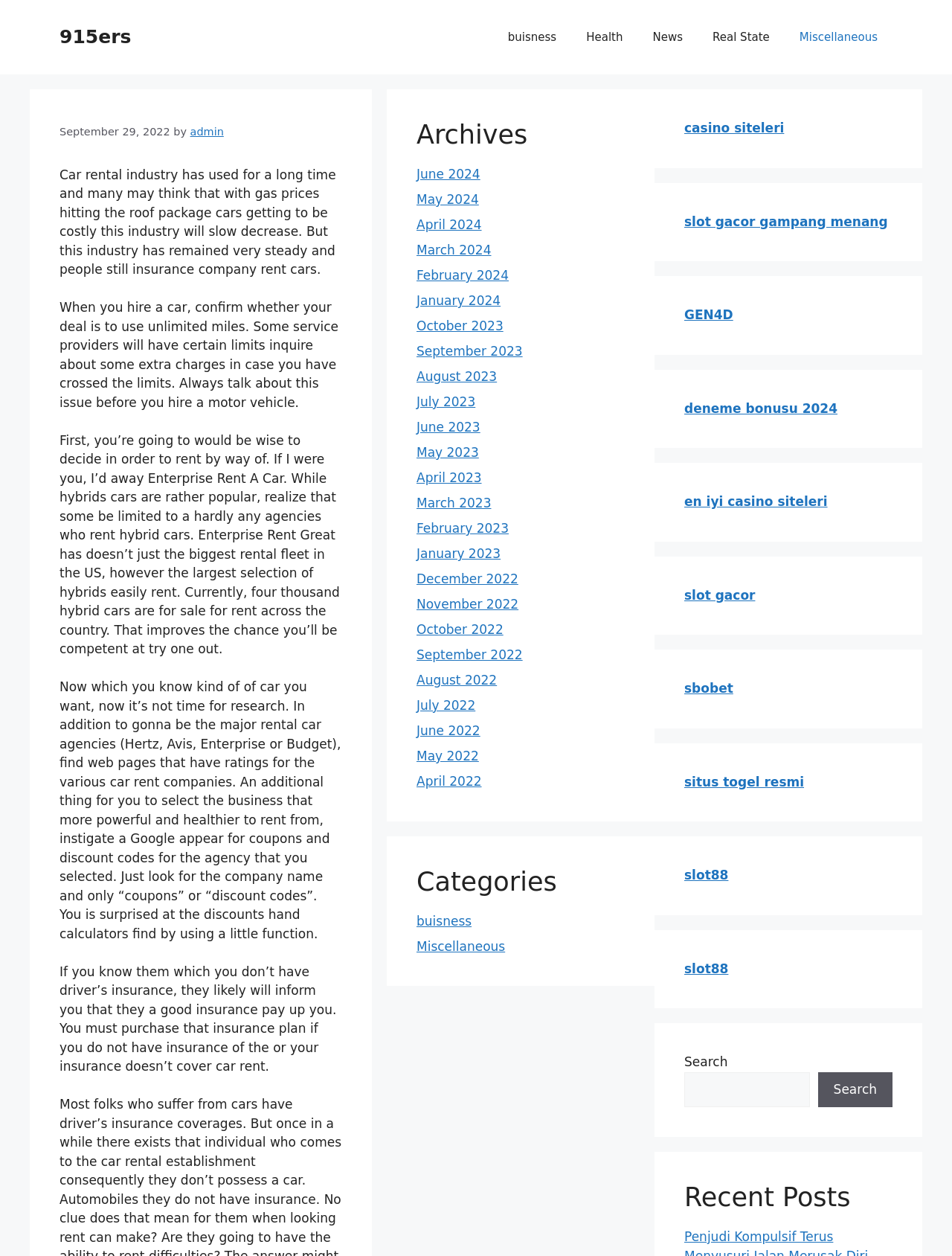Pinpoint the bounding box coordinates of the clickable area necessary to execute the following instruction: "search for something". The coordinates should be given as four float numbers between 0 and 1, namely [left, top, right, bottom].

[0.719, 0.853, 0.851, 0.882]